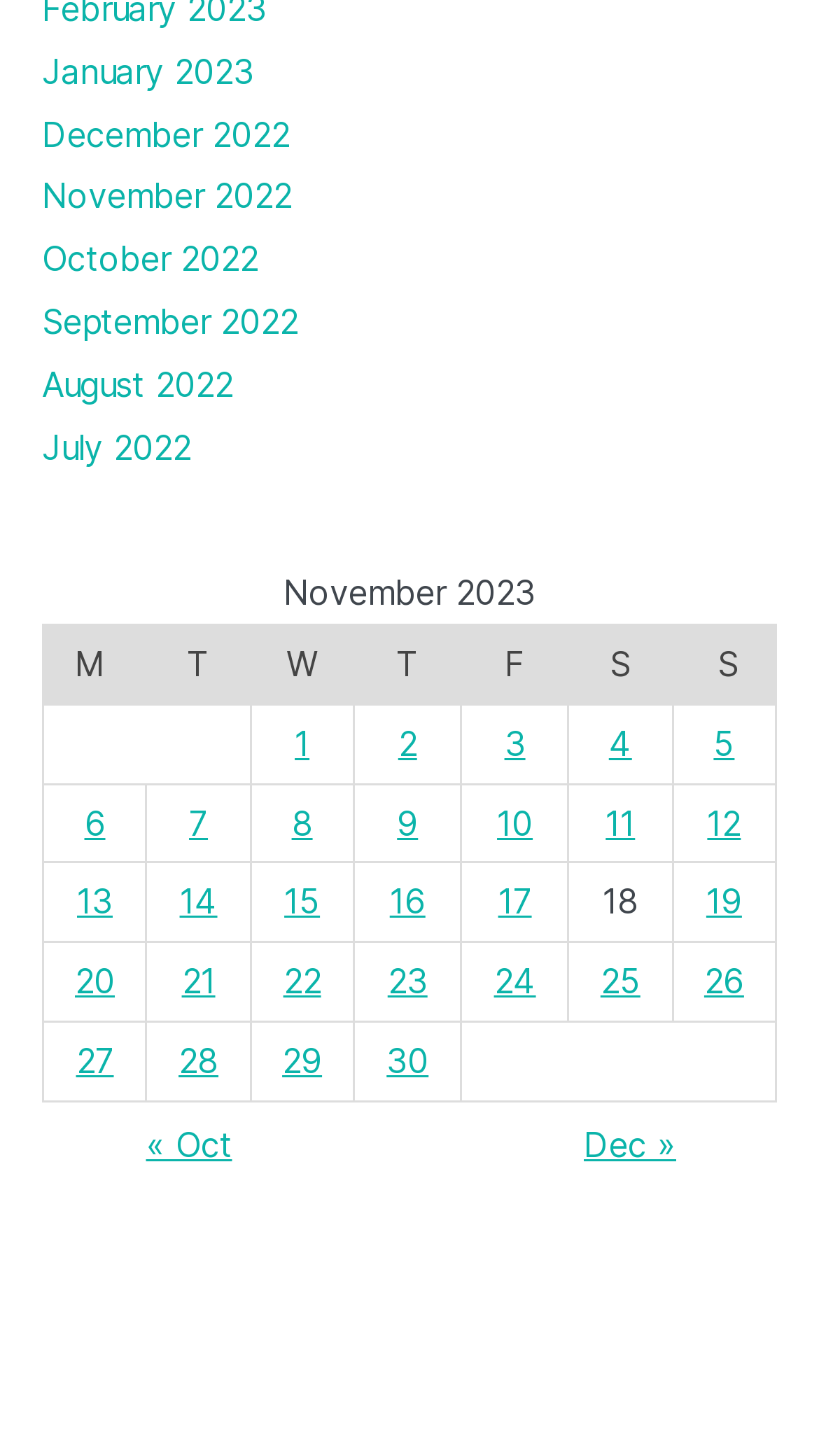Determine the bounding box coordinates of the target area to click to execute the following instruction: "View posts published on November 5, 2023."

[0.821, 0.484, 0.947, 0.538]